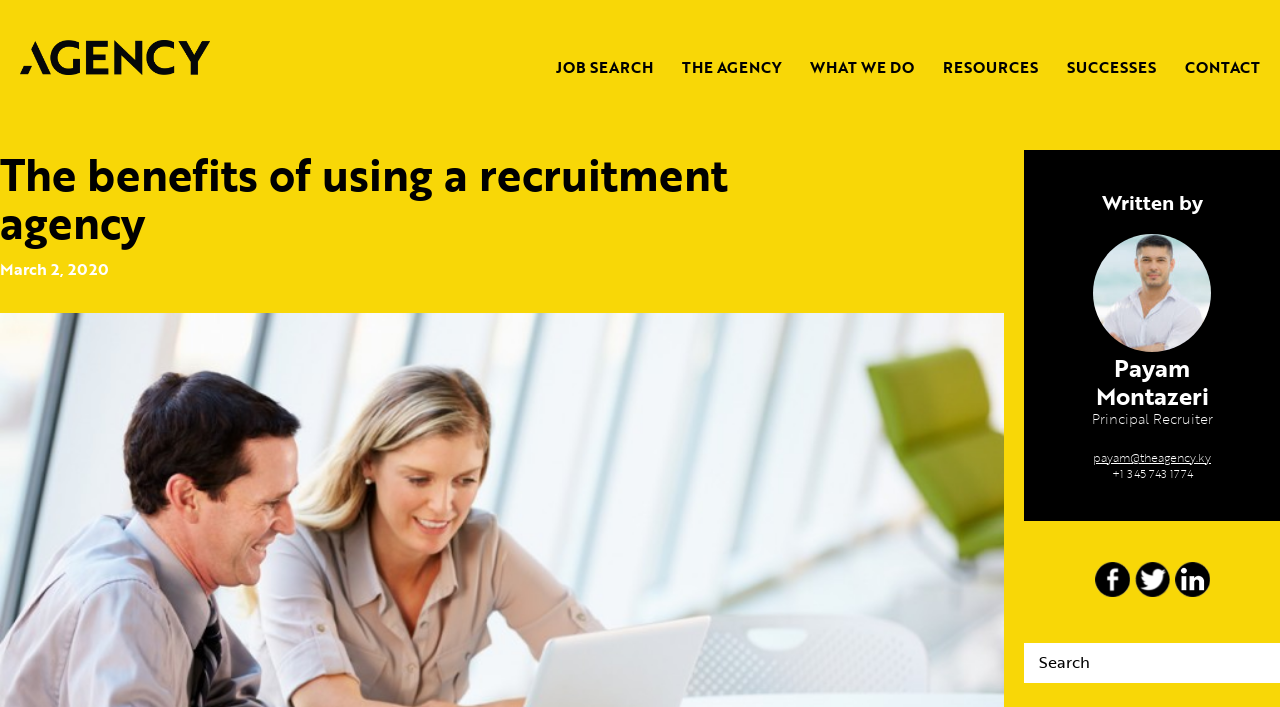Can you specify the bounding box coordinates of the area that needs to be clicked to fulfill the following instruction: "Read about the benefits of using a recruitment agency"?

[0.0, 0.212, 0.586, 0.348]